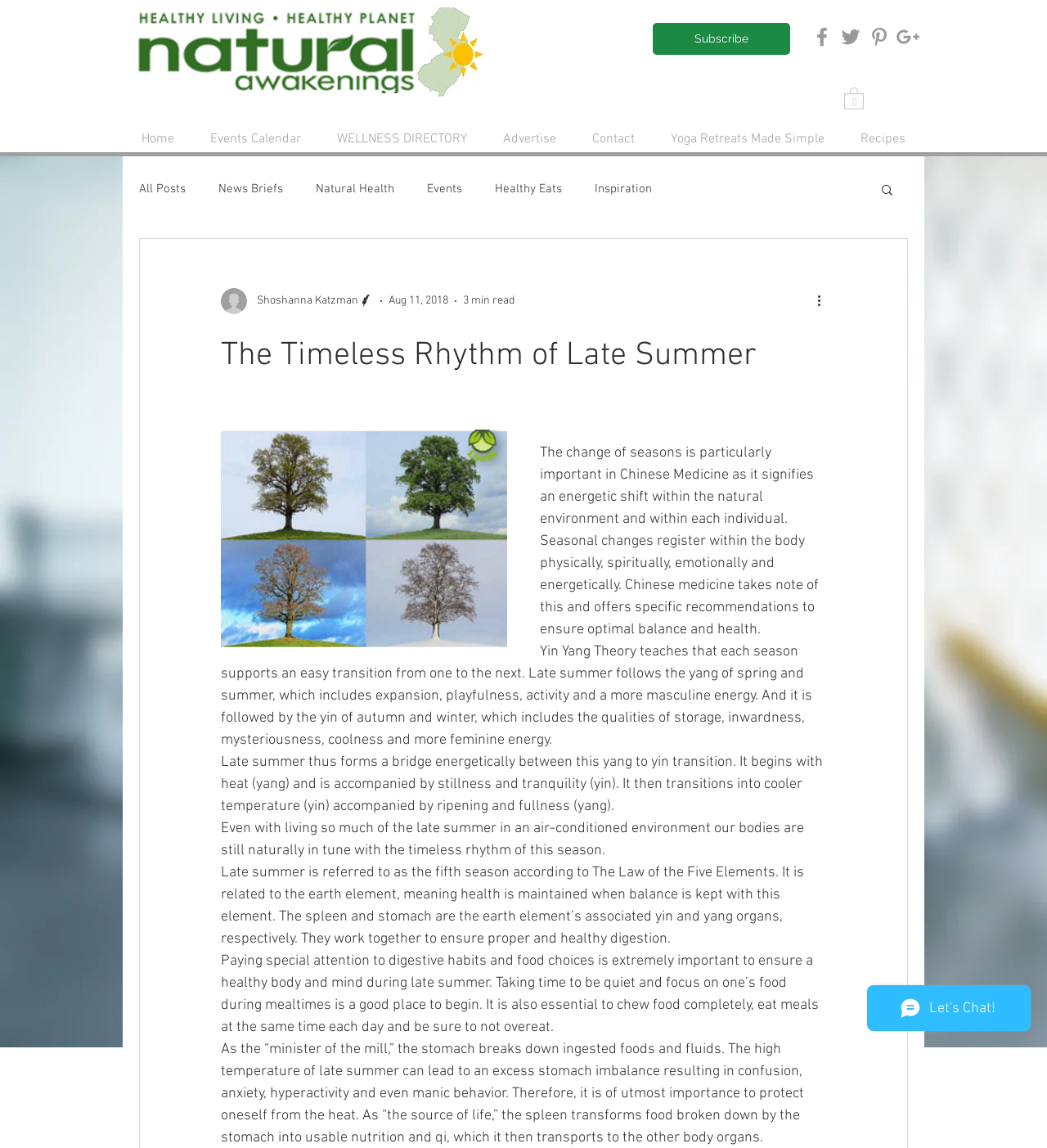Please provide the main heading of the webpage content.

The Timeless Rhythm of Late Summer